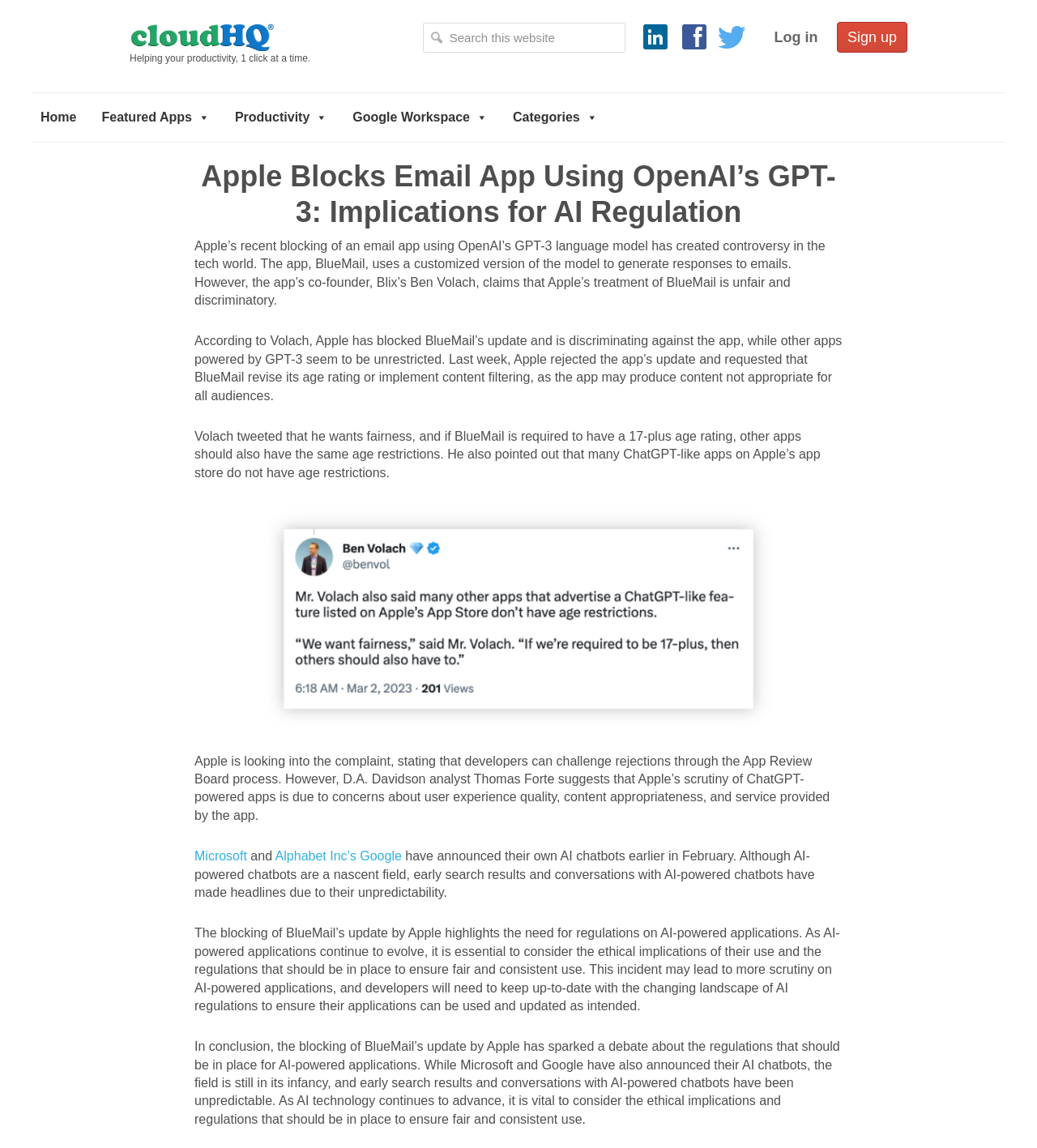What is the concern of Apple regarding ChatGPT-powered apps?
Please give a detailed and elaborate explanation in response to the question.

The article mentions that D.A. Davidson analyst Thomas Forte suggests that Apple's scrutiny of ChatGPT-powered apps is due to concerns about user experience quality, content appropriateness, and service provided by the app.